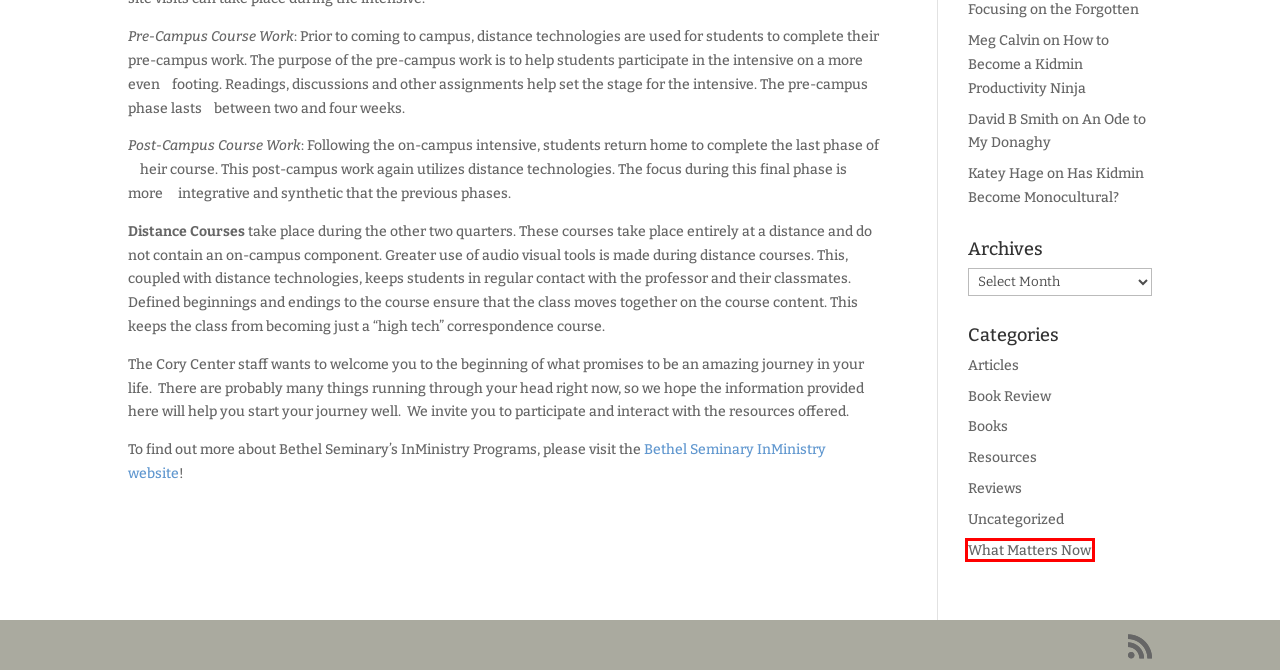Examine the screenshot of the webpage, noting the red bounding box around a UI element. Pick the webpage description that best matches the new page after the element in the red bounding box is clicked. Here are the candidates:
A. What Matters Now | Cory Center for Children's Ministry
B. Book Review | Cory Center for Children's Ministry
C. Uncategorized | Cory Center for Children's Ministry
D. Resources | Cory Center for Children's Ministry
E. An Ode to My Donaghy | Cory Center for Children's Ministry
F. Articles | Cory Center for Children's Ministry
G. Bethel Seminary | Bethel University
H. Reviews | Cory Center for Children's Ministry

A